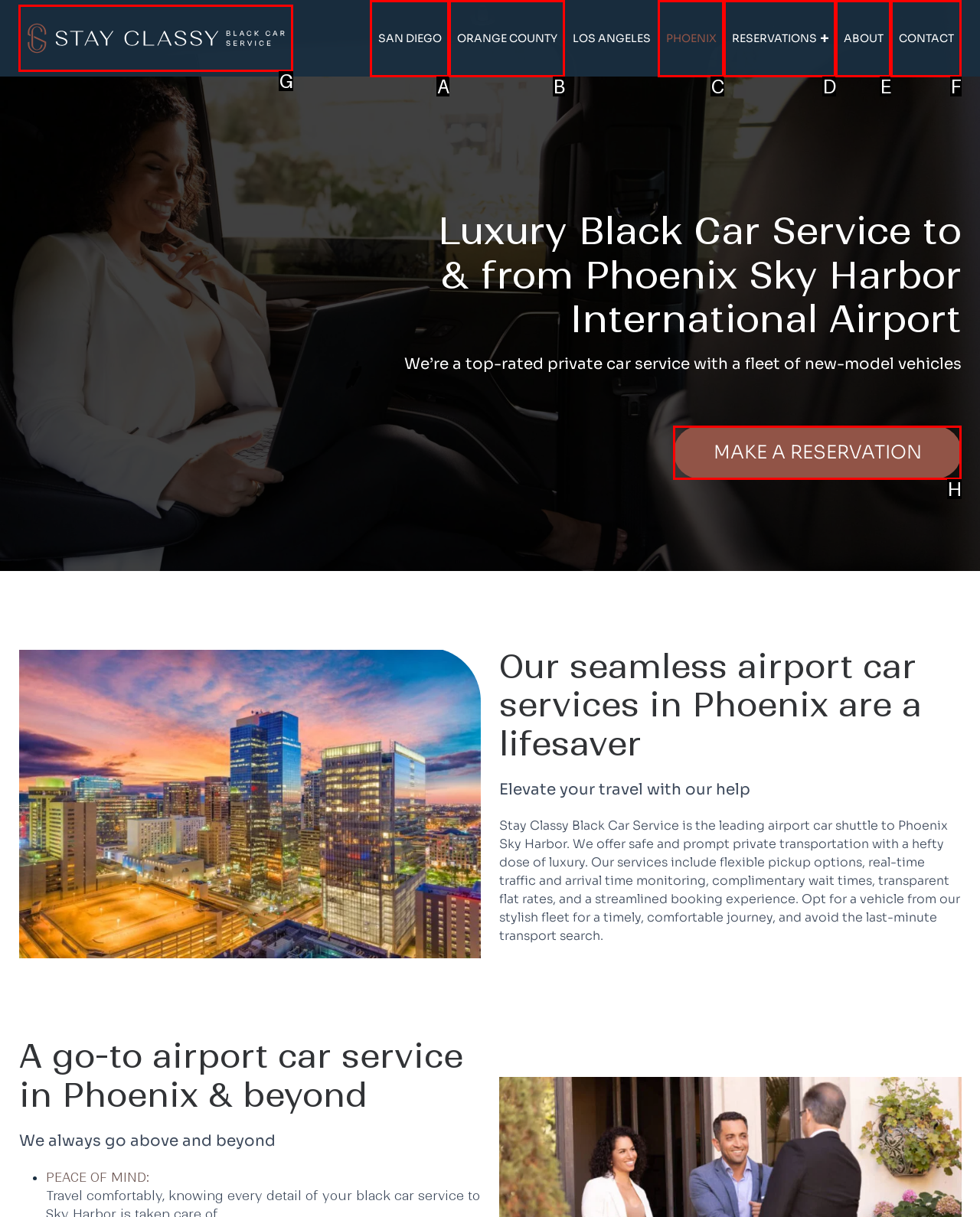From the options shown in the screenshot, tell me which lettered element I need to click to complete the task: book a reservation.

H